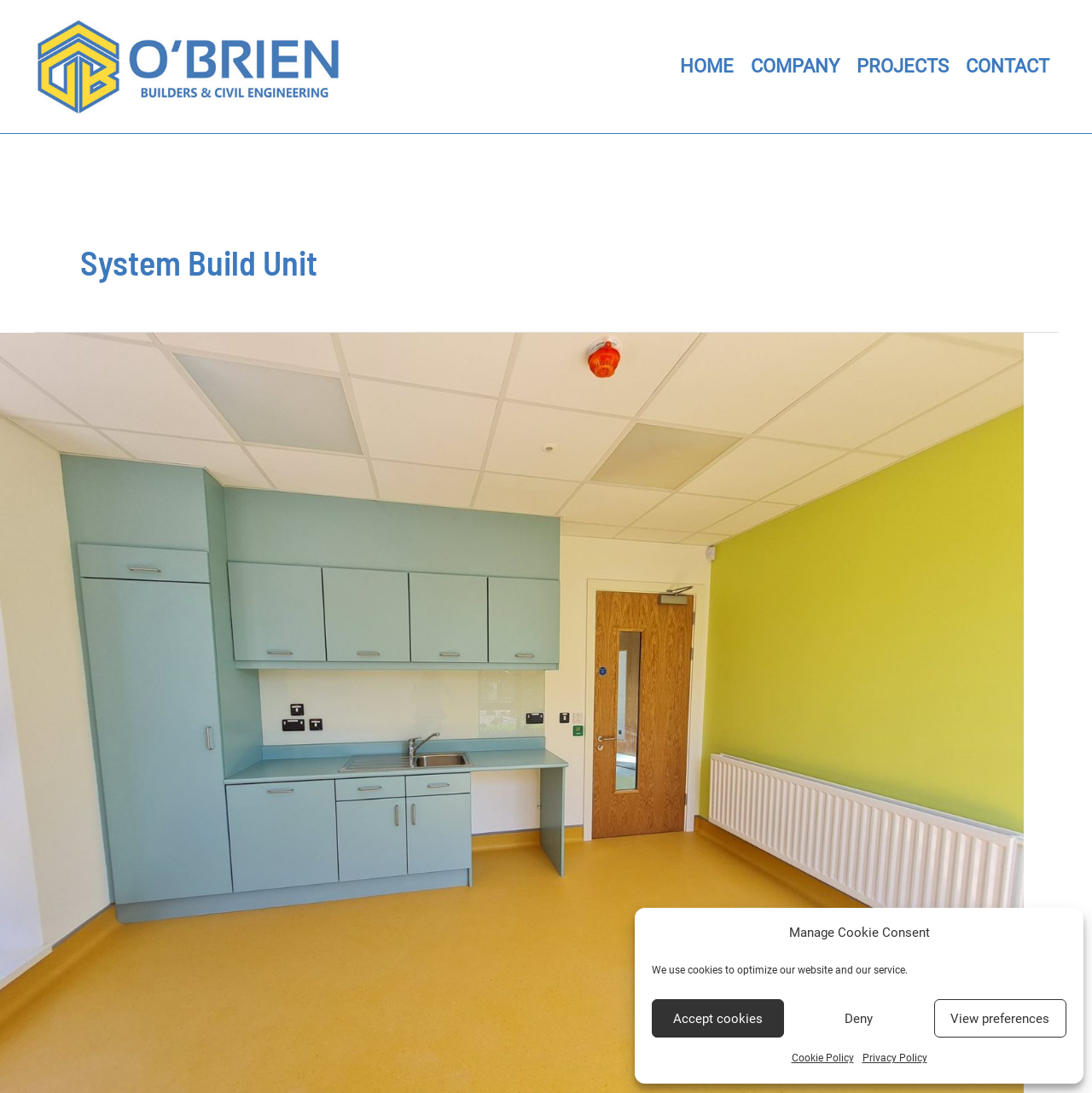What are the two policies mentioned at the bottom of the dialog?
Please provide a full and detailed response to the question.

The two policies are mentioned as links at the bottom of the dialog 'Manage Cookie Consent'. They provide more information about the website's cookie usage and privacy practices.